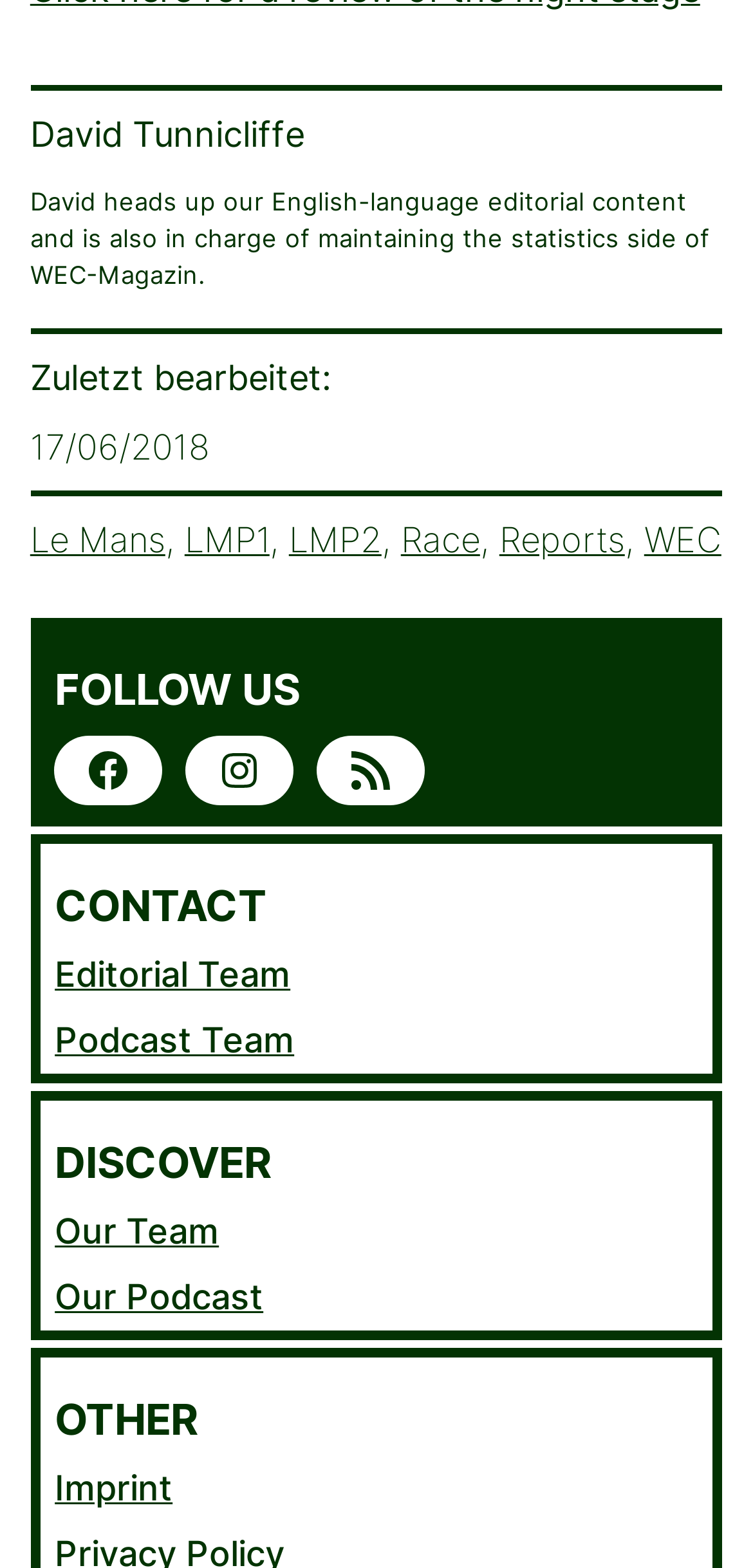Locate the bounding box coordinates of the clickable area to execute the instruction: "Go back to Team". Provide the coordinates as four float numbers between 0 and 1, represented as [left, top, right, bottom].

None